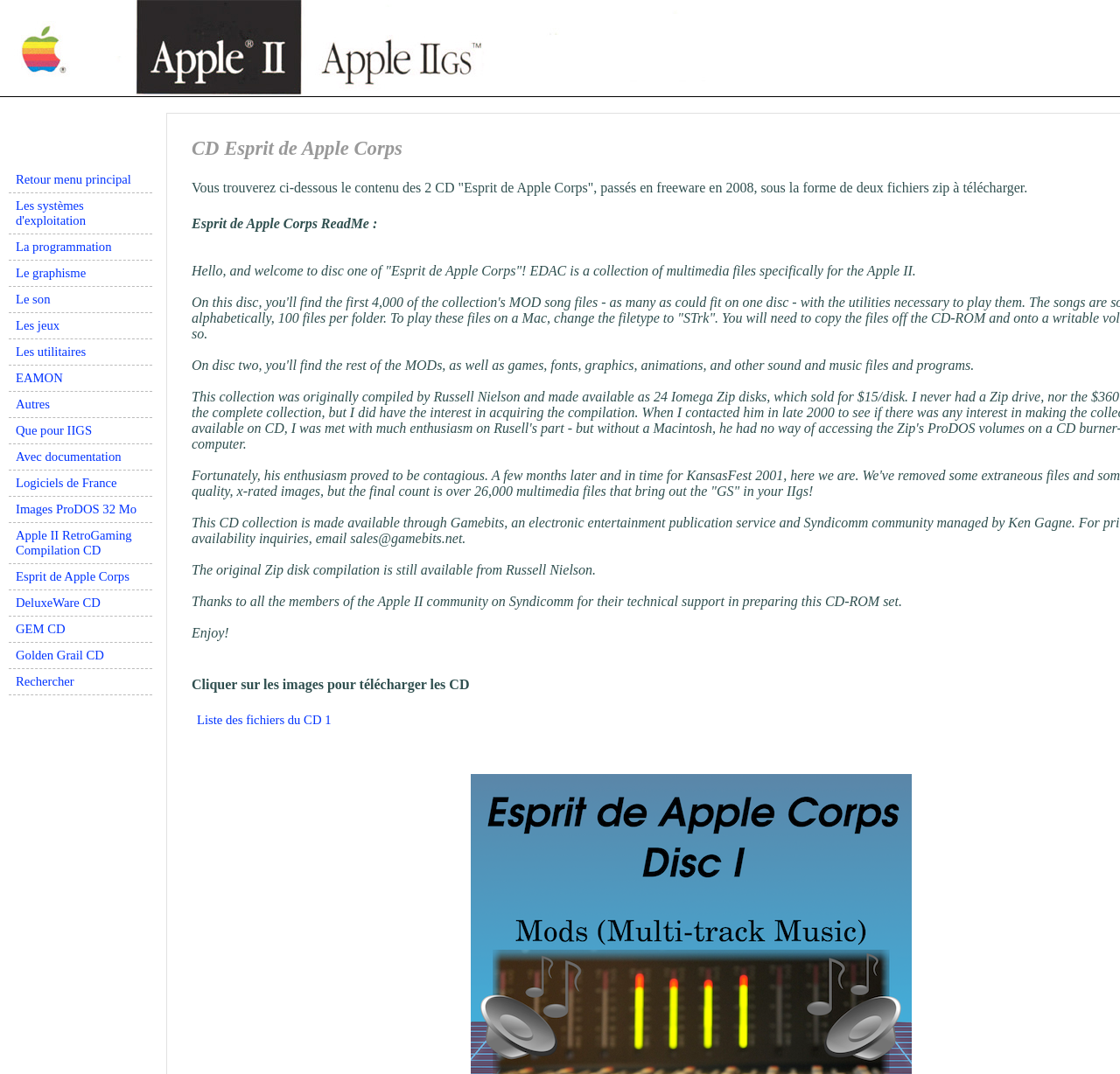What is the purpose of the 'Esprit de Apple Corps' CD-ROM set?
Refer to the image and offer an in-depth and detailed answer to the question.

I read the static text element that says 'EDAC is a collection of multimedia files specifically for the Apple II', which indicates that the 'Esprit de Apple Corps' CD-ROM set is intended to provide multimedia files for the Apple II.